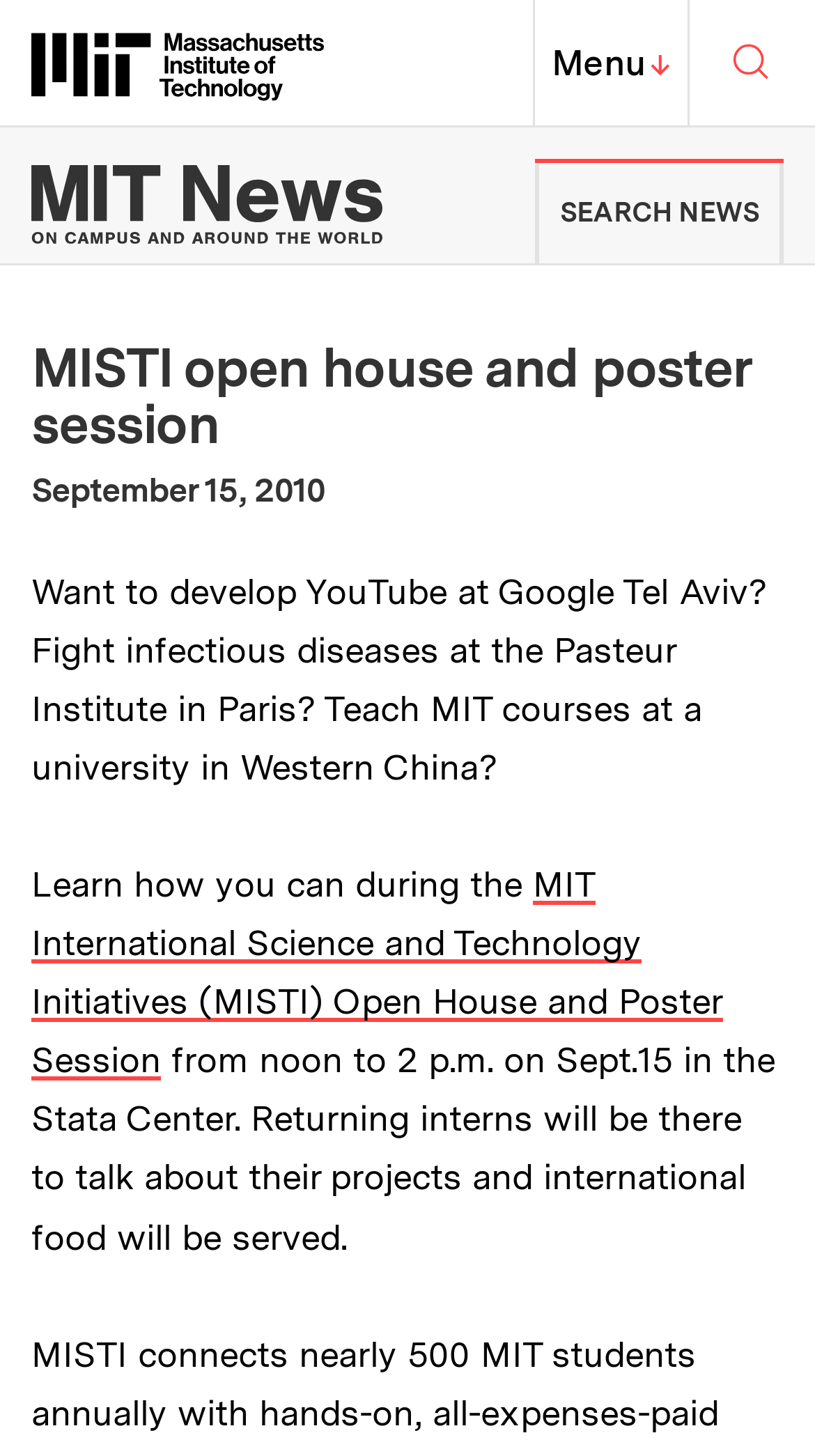Find the bounding box coordinates for the UI element that matches this description: "MIT Top Menu↓".

[0.654, 0.0, 0.846, 0.086]